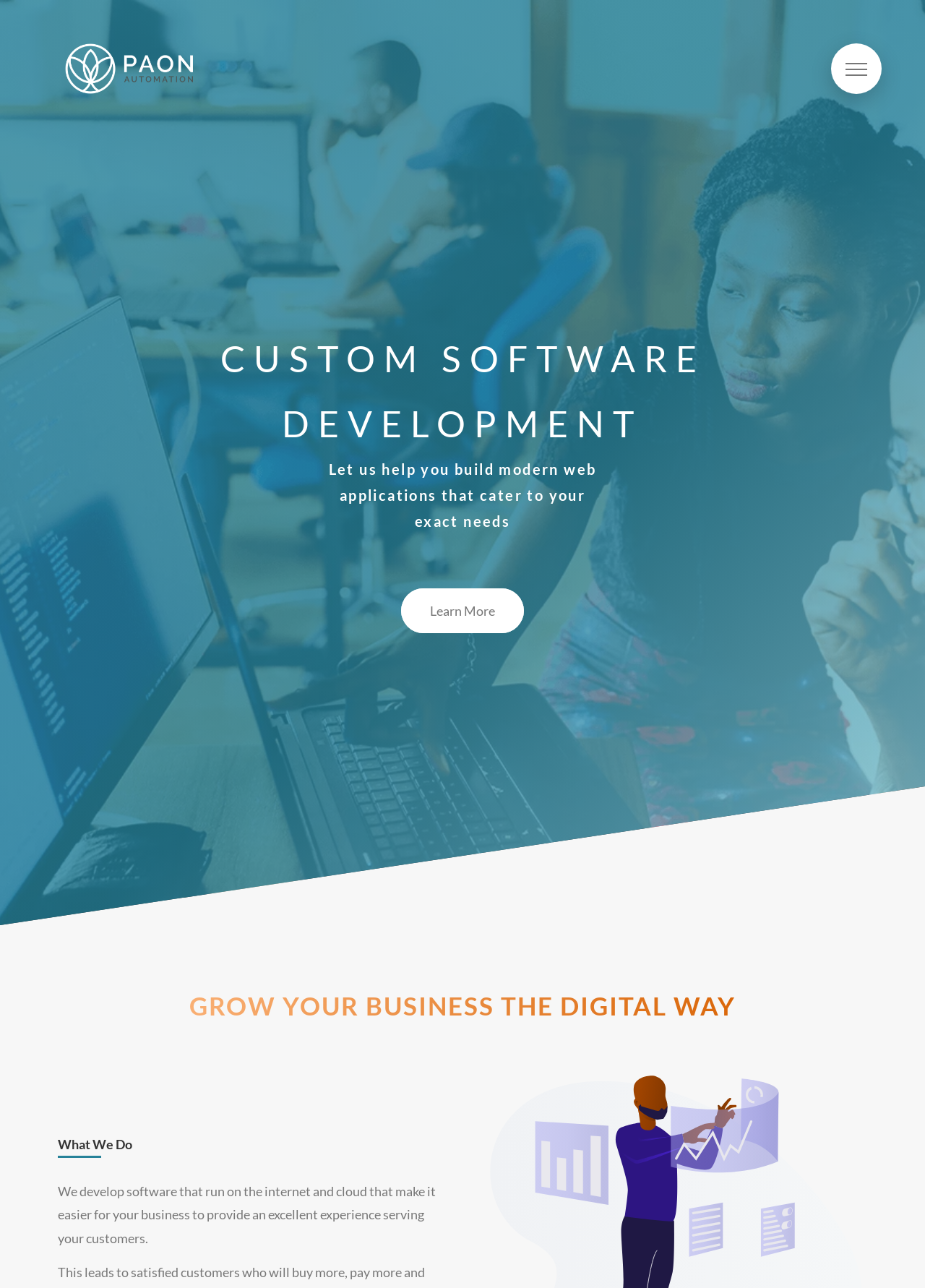Please provide a comprehensive response to the question based on the details in the image: What is the company's logo?

The company's logo is identified as 'Paon Automation logo' which is an image element located at the top left corner of the webpage.